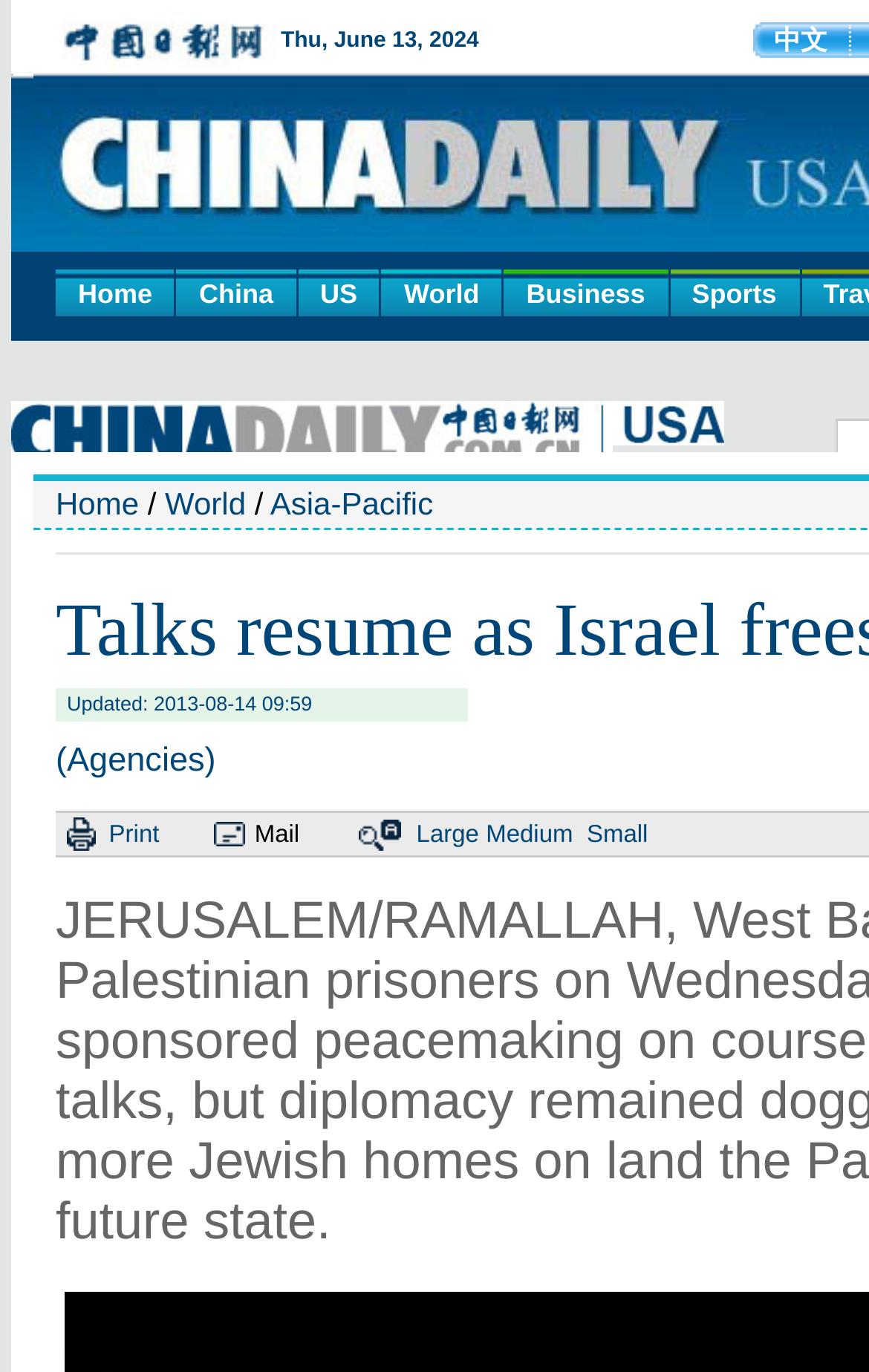Please locate the bounding box coordinates of the region I need to click to follow this instruction: "Explore California".

None